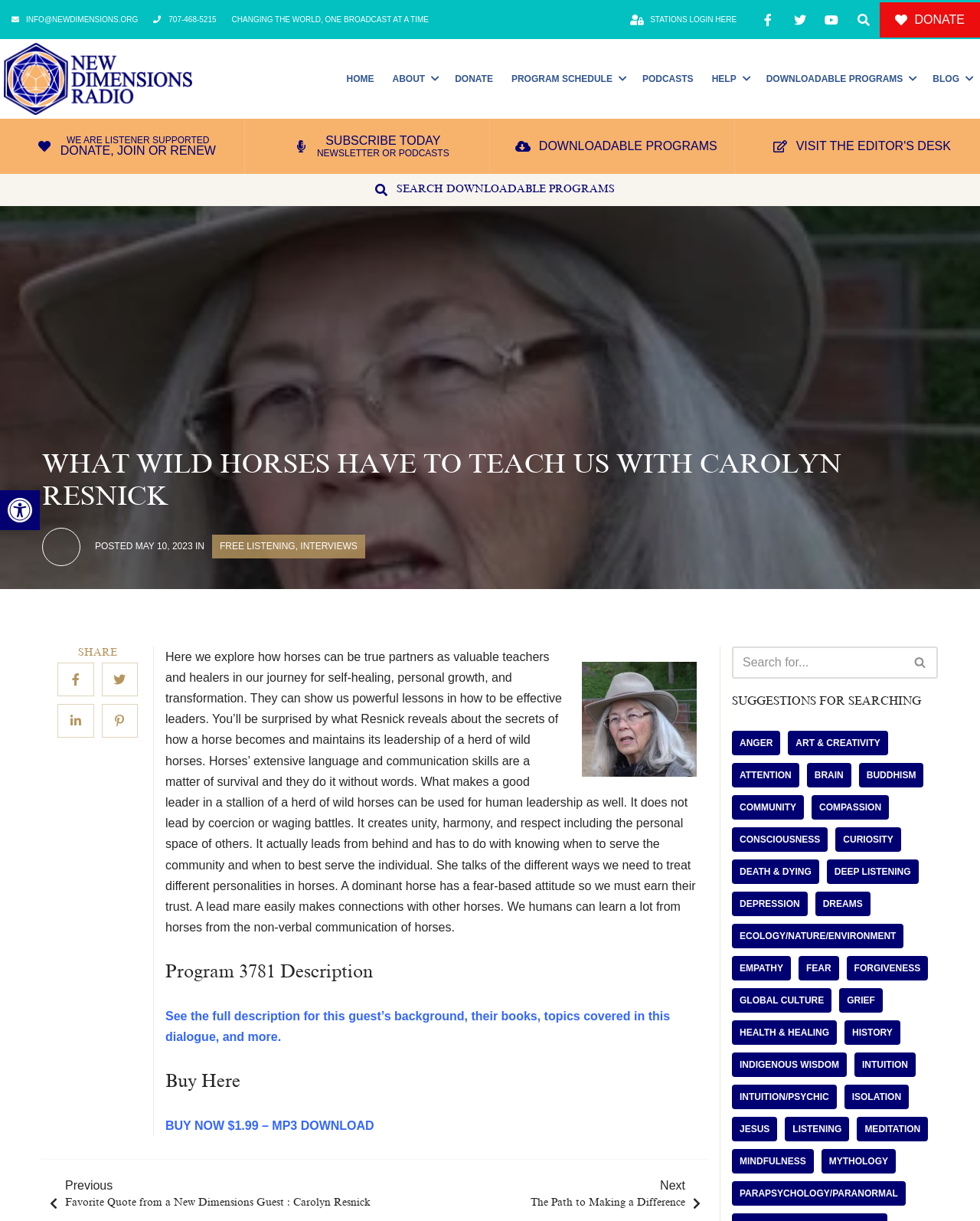Identify the bounding box coordinates for the region of the element that should be clicked to carry out the instruction: "Buy the program". The bounding box coordinates should be four float numbers between 0 and 1, i.e., [left, top, right, bottom].

[0.169, 0.917, 0.382, 0.927]